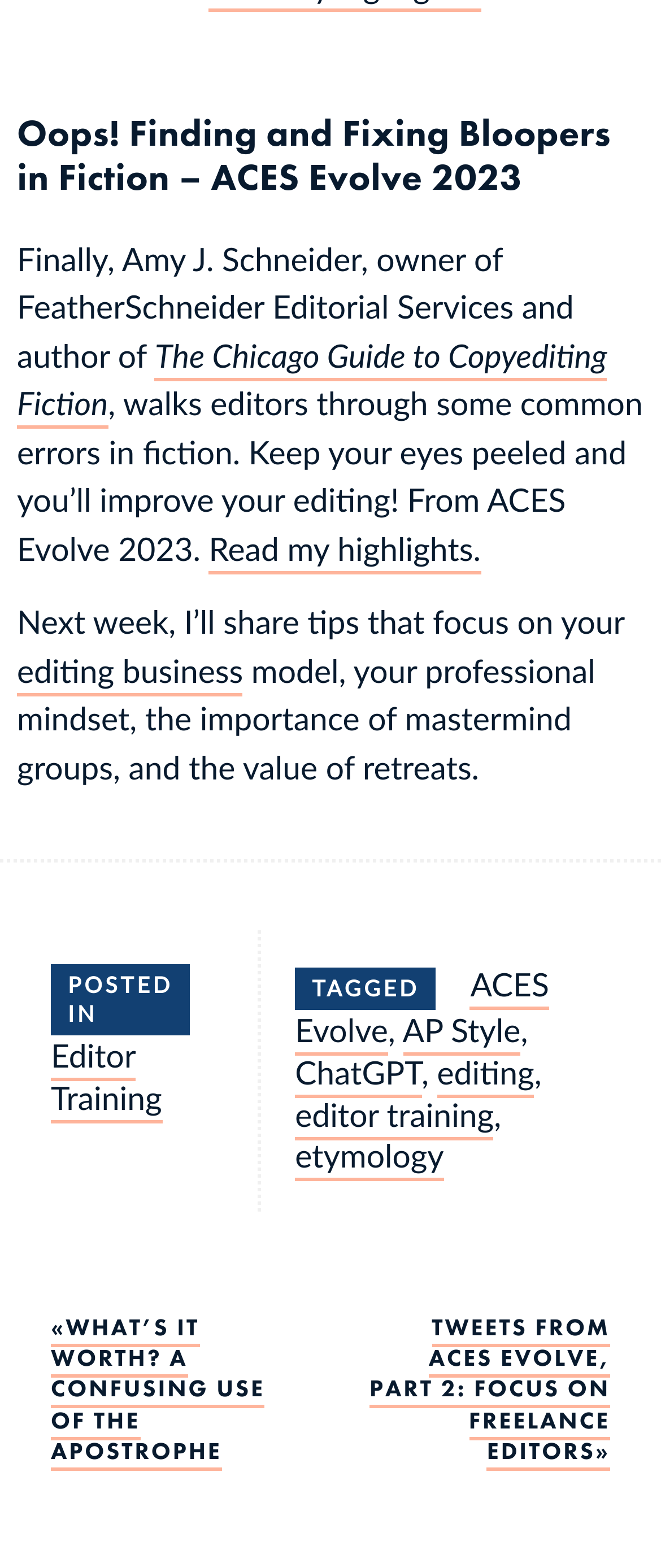Given the element description, predict the bounding box coordinates in the format (top-left x, top-left y, bottom-right x, bottom-right y). Make sure all values are between 0 and 1. Here is the element description: Beauty

None